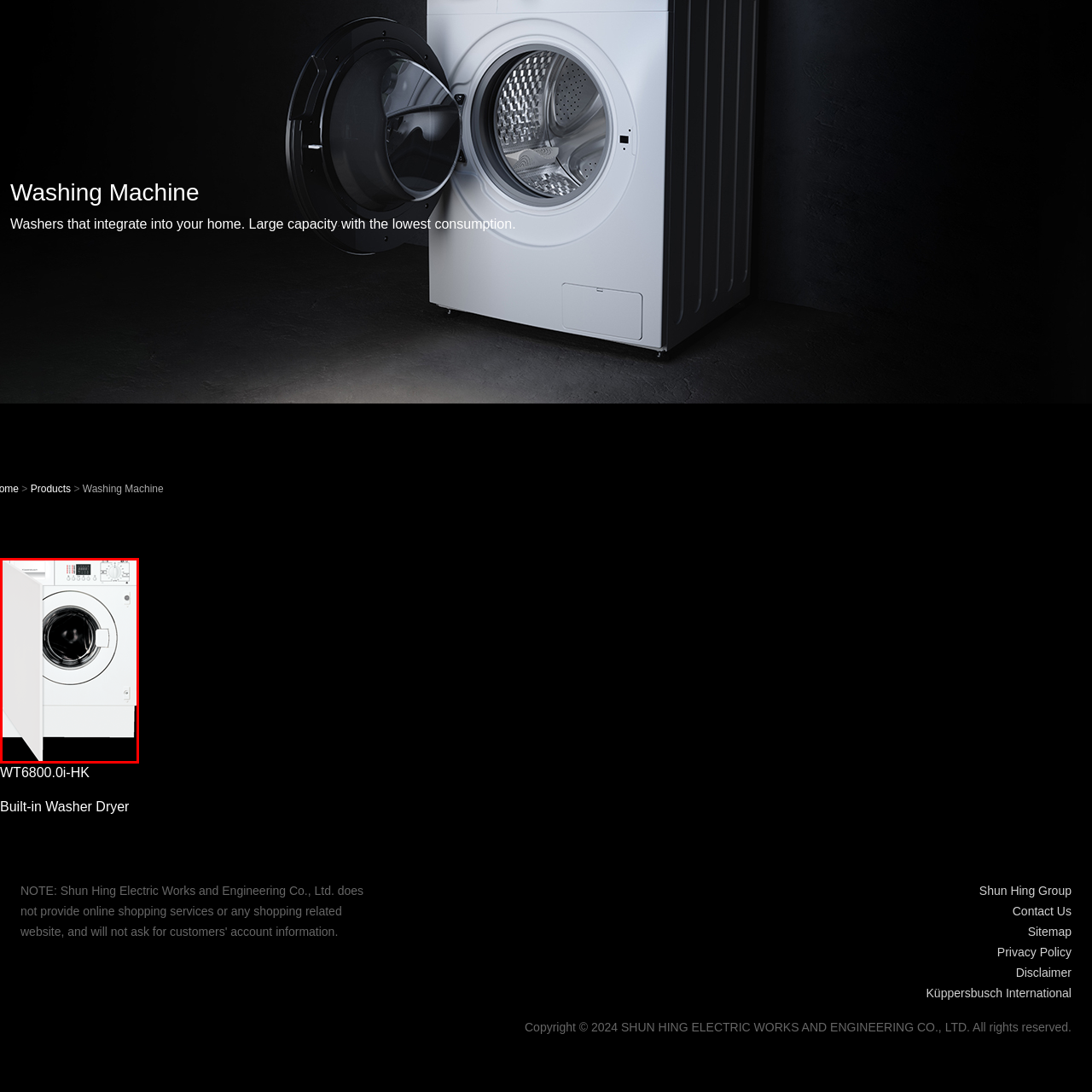Elaborate on all the details and elements present in the red-outlined area of the image.

The image features a sleek, modern built-in washing machine, showcasing a white exterior that seamlessly blends with home interiors. The machine has its front panel opened, revealing a large, circular drum, which invites users to load their laundry effortlessly. Above the drum, a control panel is clearly visible, equipped with various buttons and a digital display for easy operation. This design emphasizes both functionality and elegance, making it a perfect addition for those seeking a high-capacity washer that integrates beautifully into their living space. The overall aesthetic highlights the machine’s modern technology, ensuring efficient washing while minimizing energy consumption.